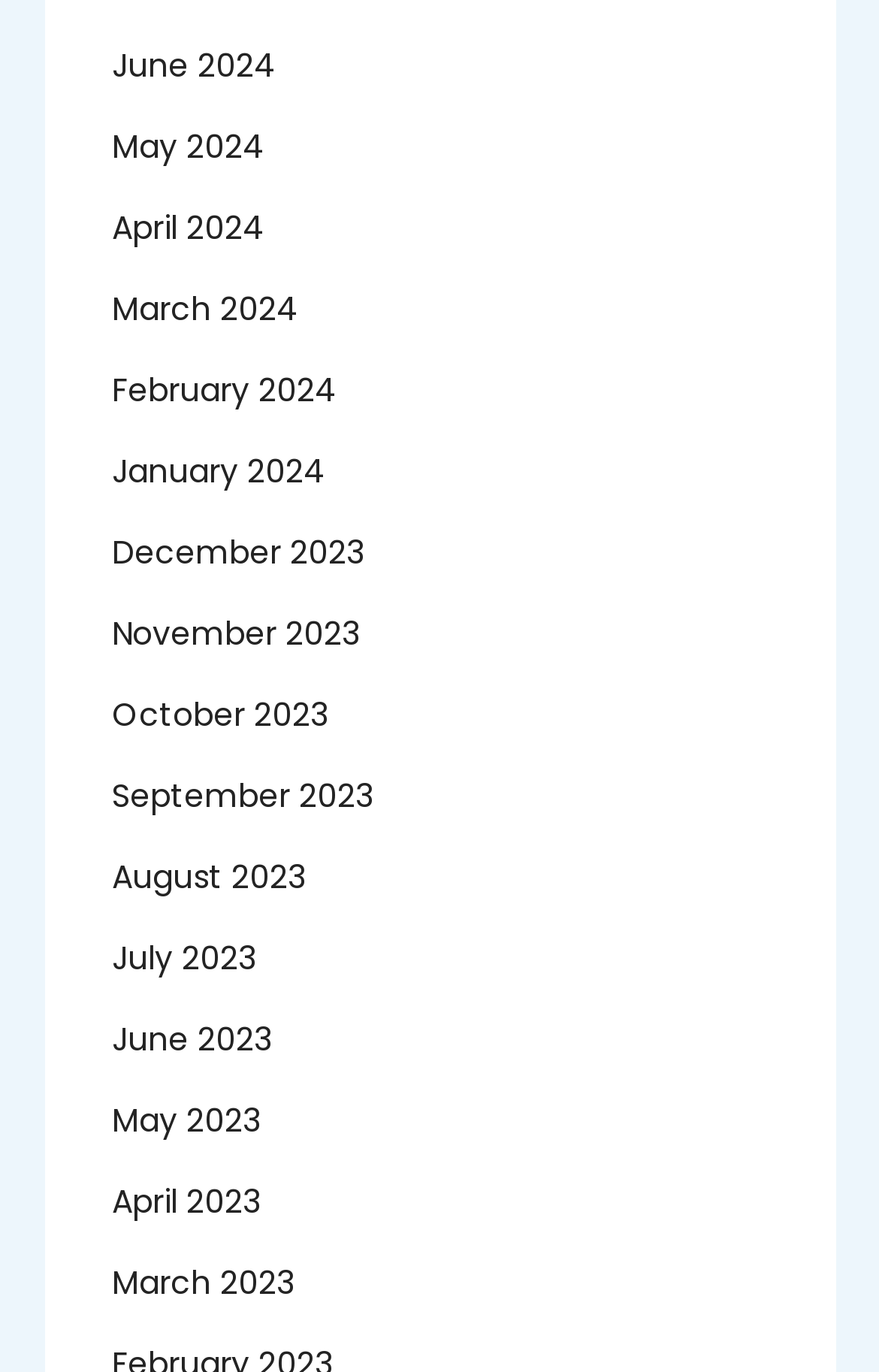What is the position of the link 'July 2023'?
Please answer the question with a single word or phrase, referencing the image.

near the bottom